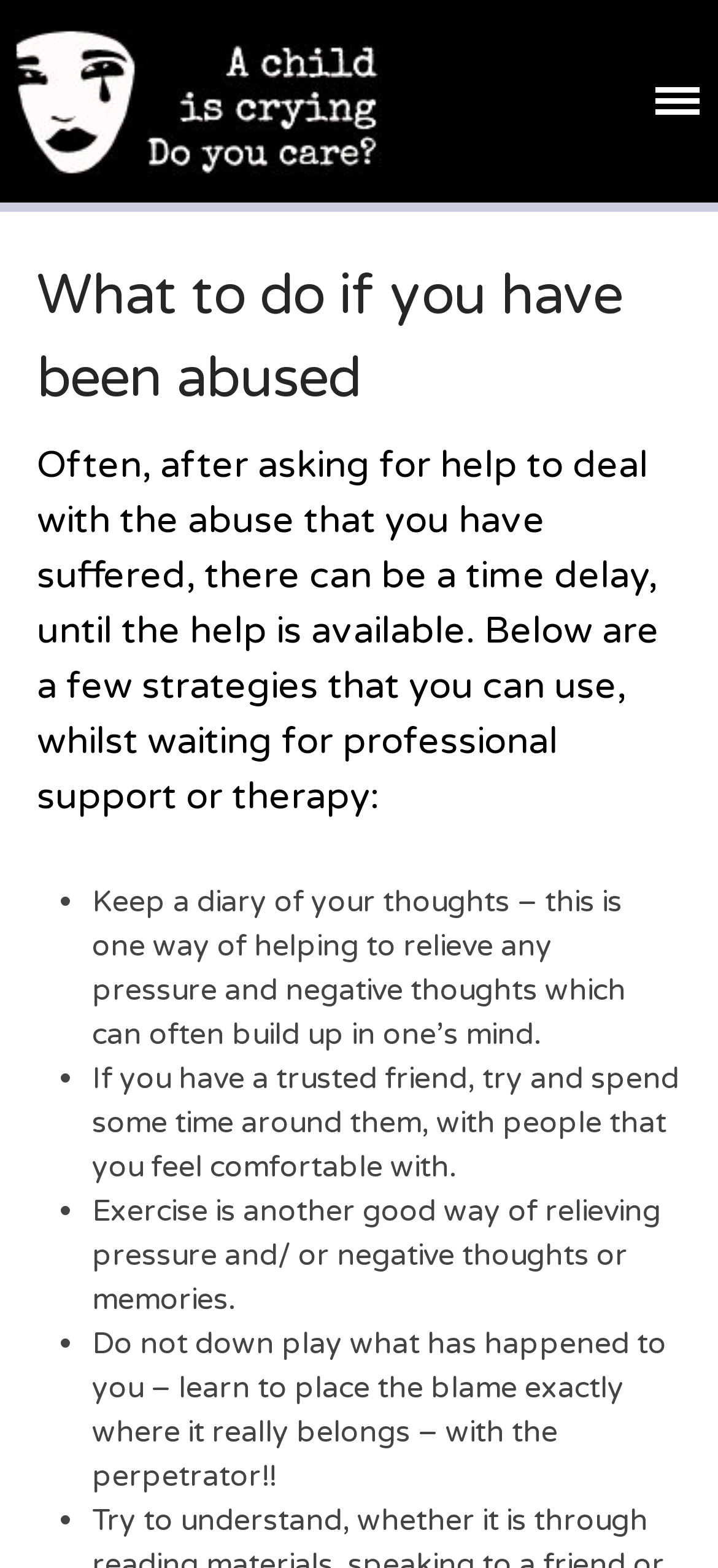Provide a thorough description of this webpage.

The webpage is about a campaign to end child sexual abuse, with a focus on providing resources and support for those who have been abused. At the top right corner, there is a "CLOSE" button. Below it, there is a navigation menu with links to various sections of the website, including "Home", "Petition", "Campaign", "Resources", and "Personal Stories".

The main content of the page is divided into two sections. On the left side, there is a heading "A Child Is Crying" with a link to the campaign's main page. Below it, there is a brief description of the campaign's purpose.

On the right side, there is a heading "What to do if you have been abused" with a detailed article providing guidance and support for those who have been abused. The article explains that there may be a delay in receiving professional help and provides strategies to cope with the situation, such as keeping a diary, spending time with trusted friends, exercising, and placing blame on the perpetrator. The article is divided into sections with bullet points, making it easy to read and understand.

There are also links to other relevant resources, including "Statistics", "Recommended Reading", and "Recommended Viewing", which are located at the bottom right corner of the page. Overall, the webpage provides a wealth of information and support for those affected by child sexual abuse.